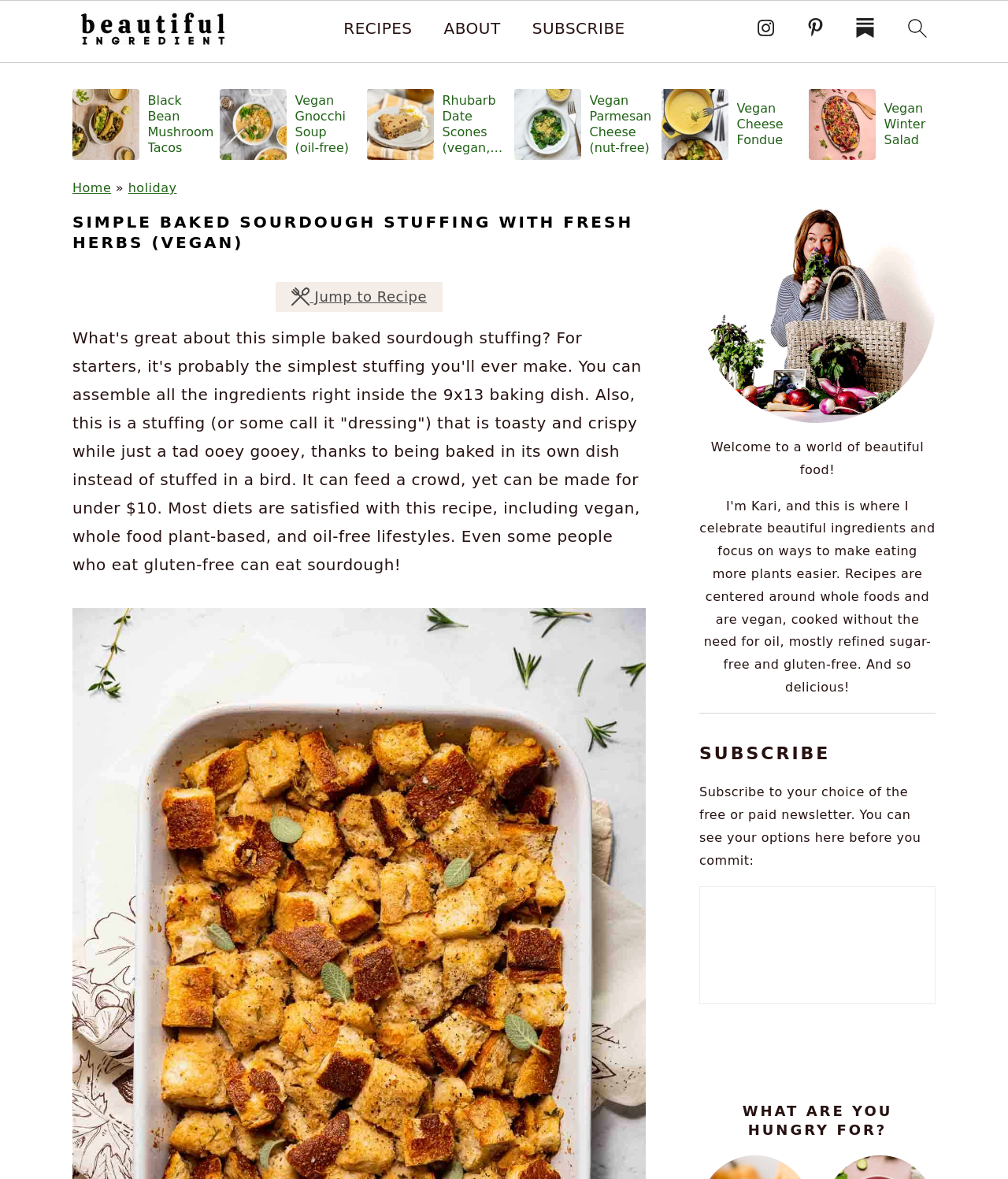From the image, can you give a detailed response to the question below:
What is the purpose of the 'SUBSCRIBE' section?

The 'SUBSCRIBE' section appears to be a call-to-action for users to subscribe to a newsletter or other form of communication from the author. The text describes the options for subscription, indicating that users can choose between a free or paid newsletter.